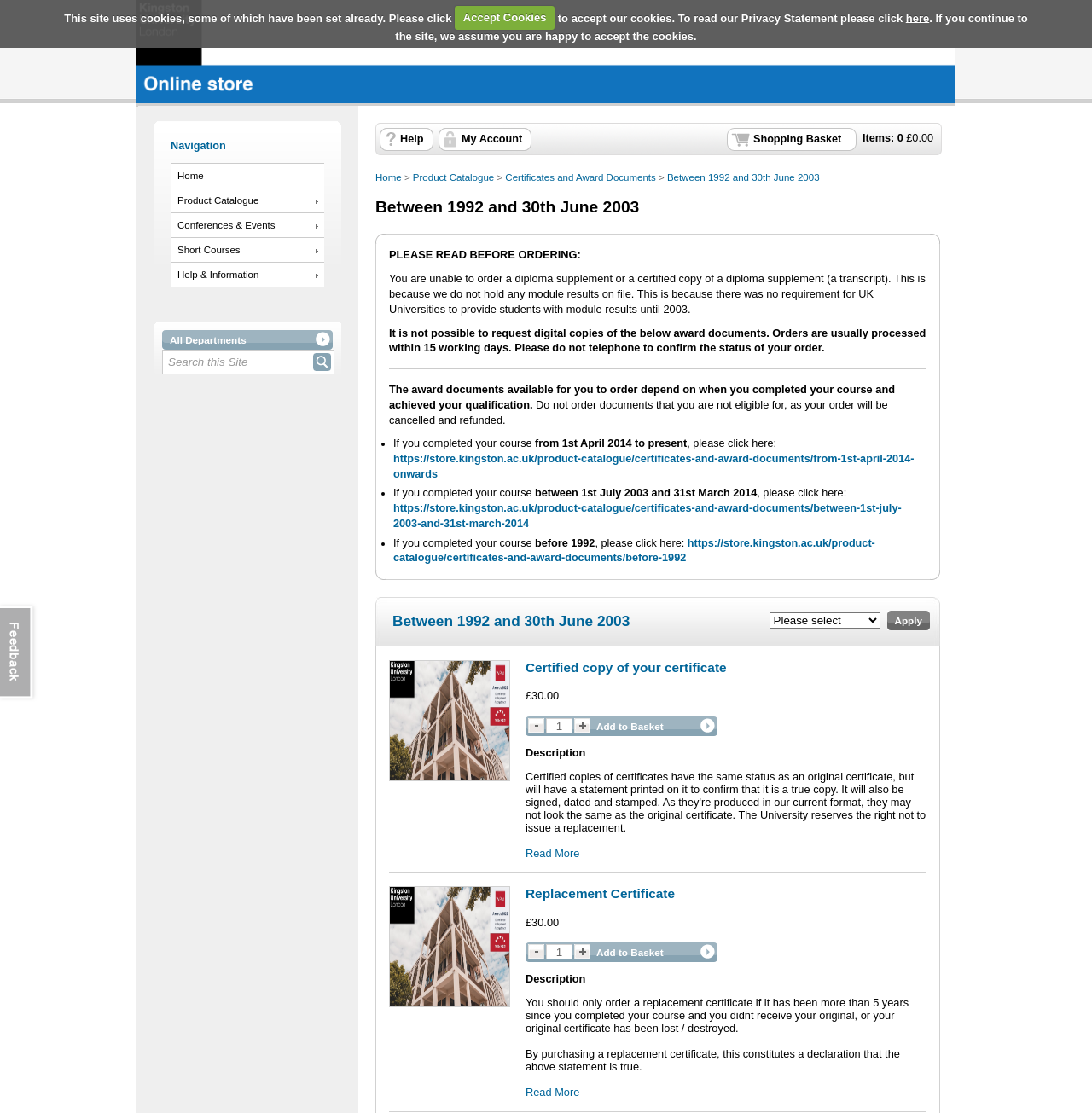What is the cost of a certified copy of a certificate?
Based on the image content, provide your answer in one word or a short phrase.

£30.00